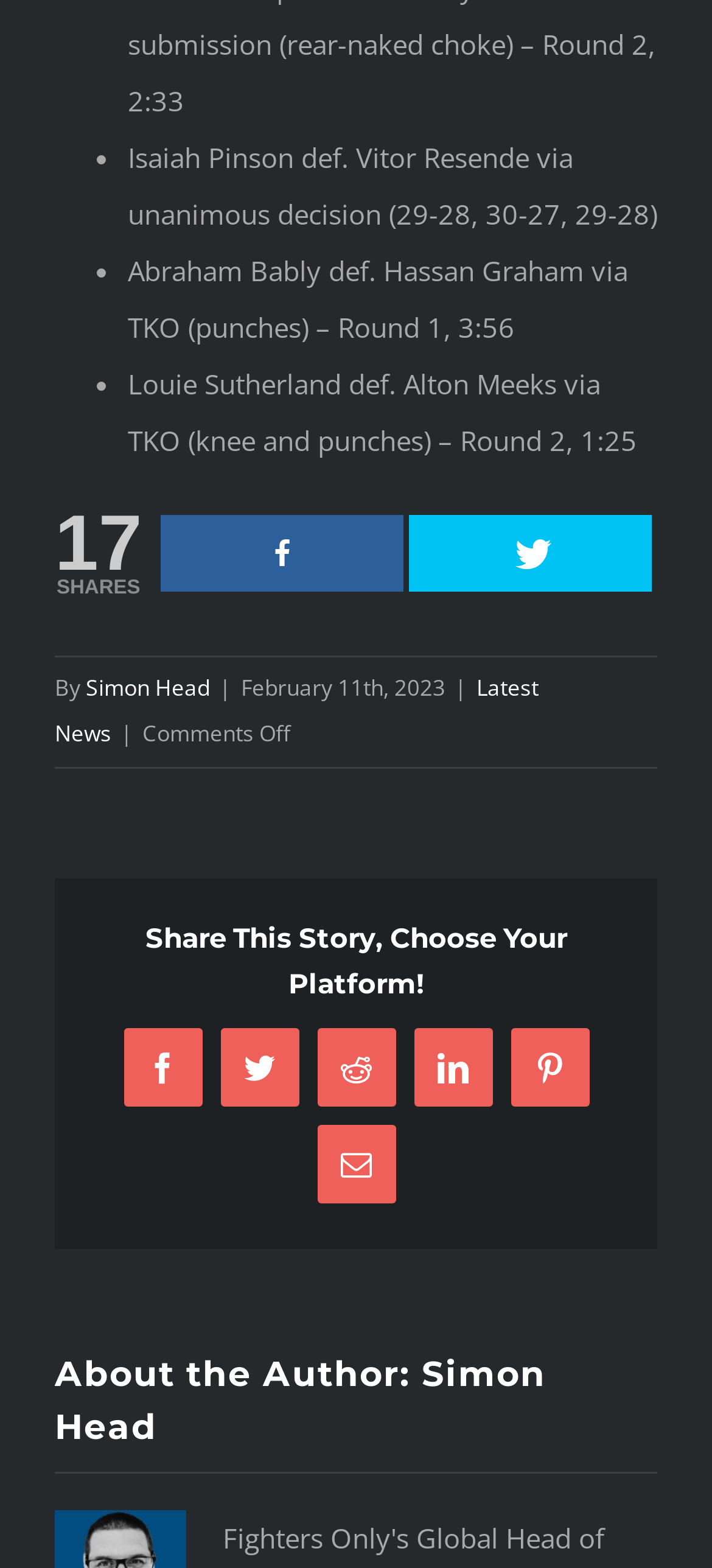Answer in one word or a short phrase: 
Who is the author of the article?

Simon Head